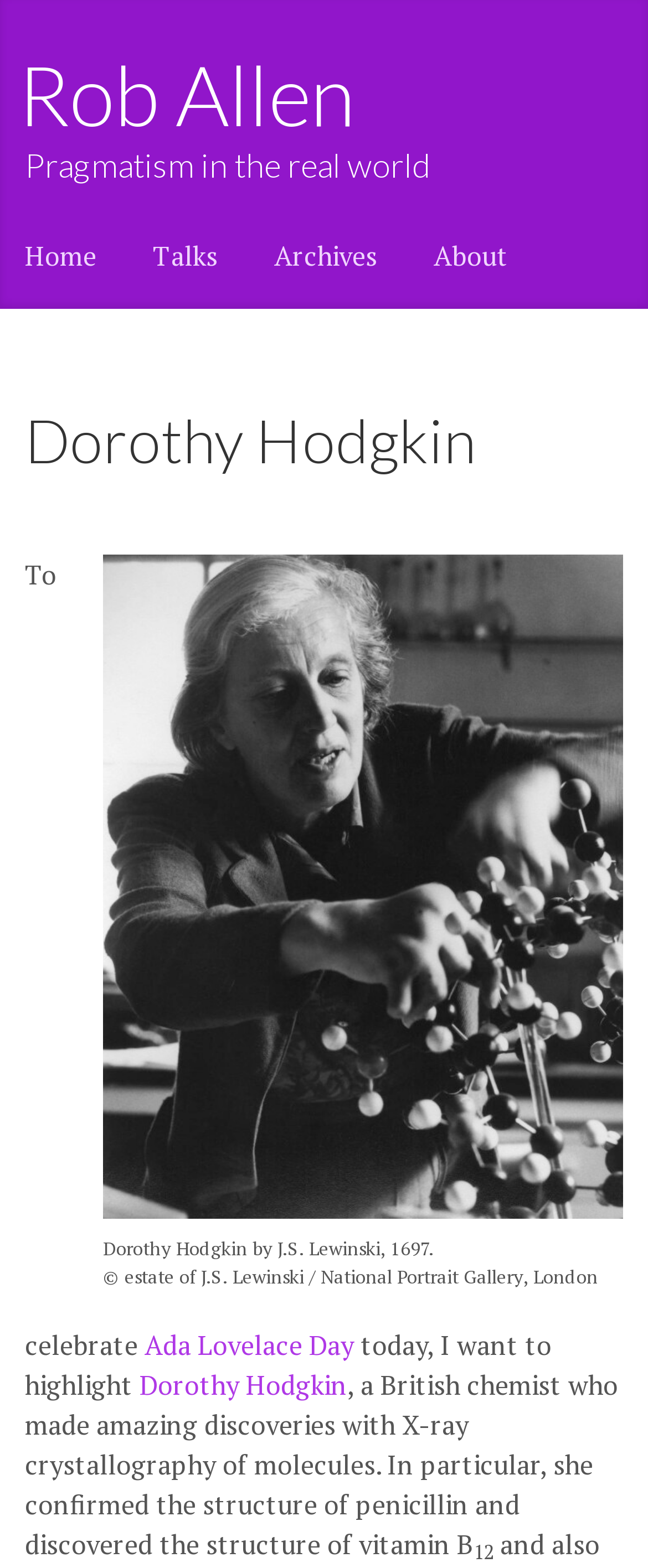Please identify the bounding box coordinates of where to click in order to follow the instruction: "Go to the home page".

[0.038, 0.141, 0.174, 0.186]